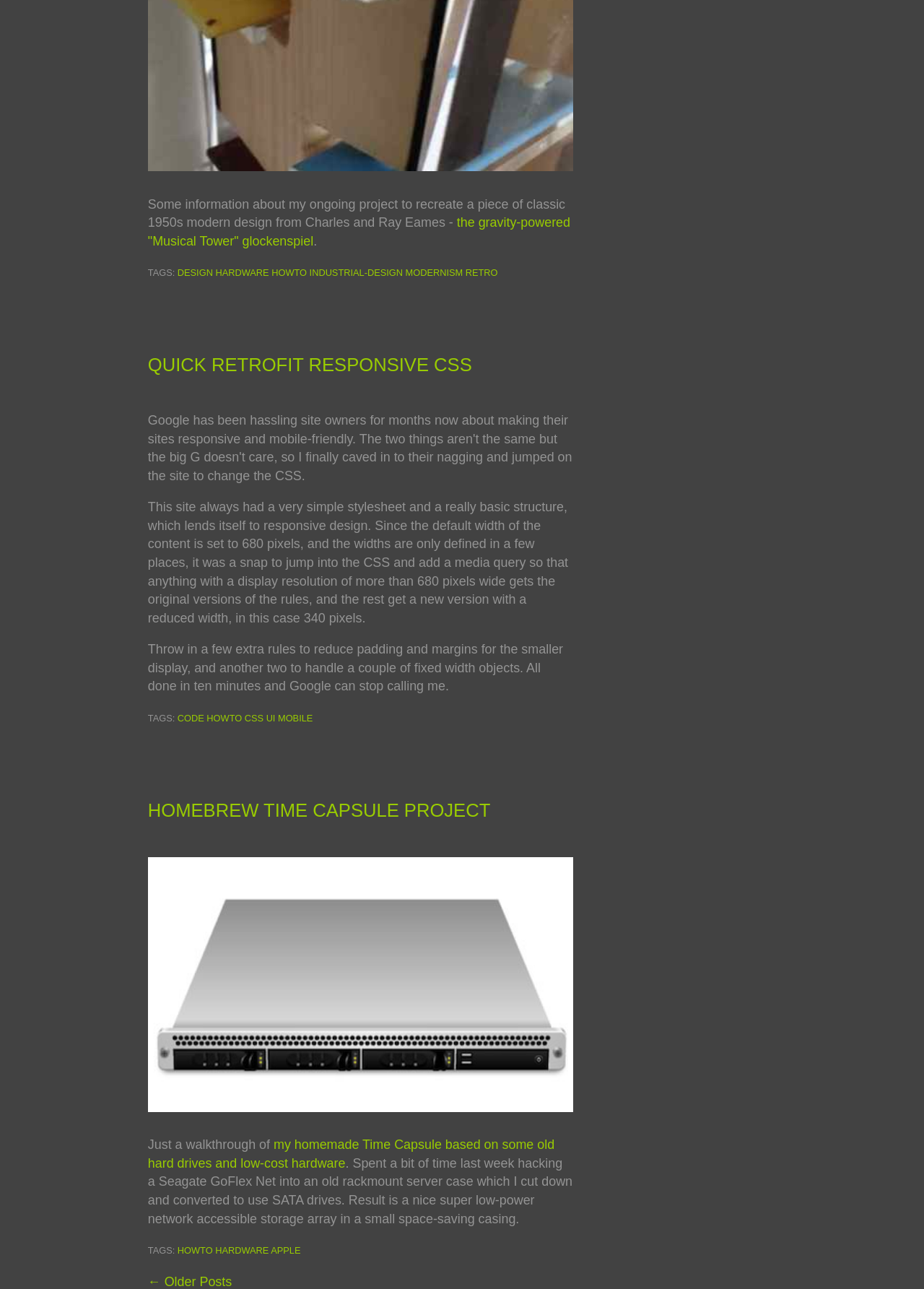Give a one-word or one-phrase response to the question: 
What is the purpose of the CSS modification?

Responsive design